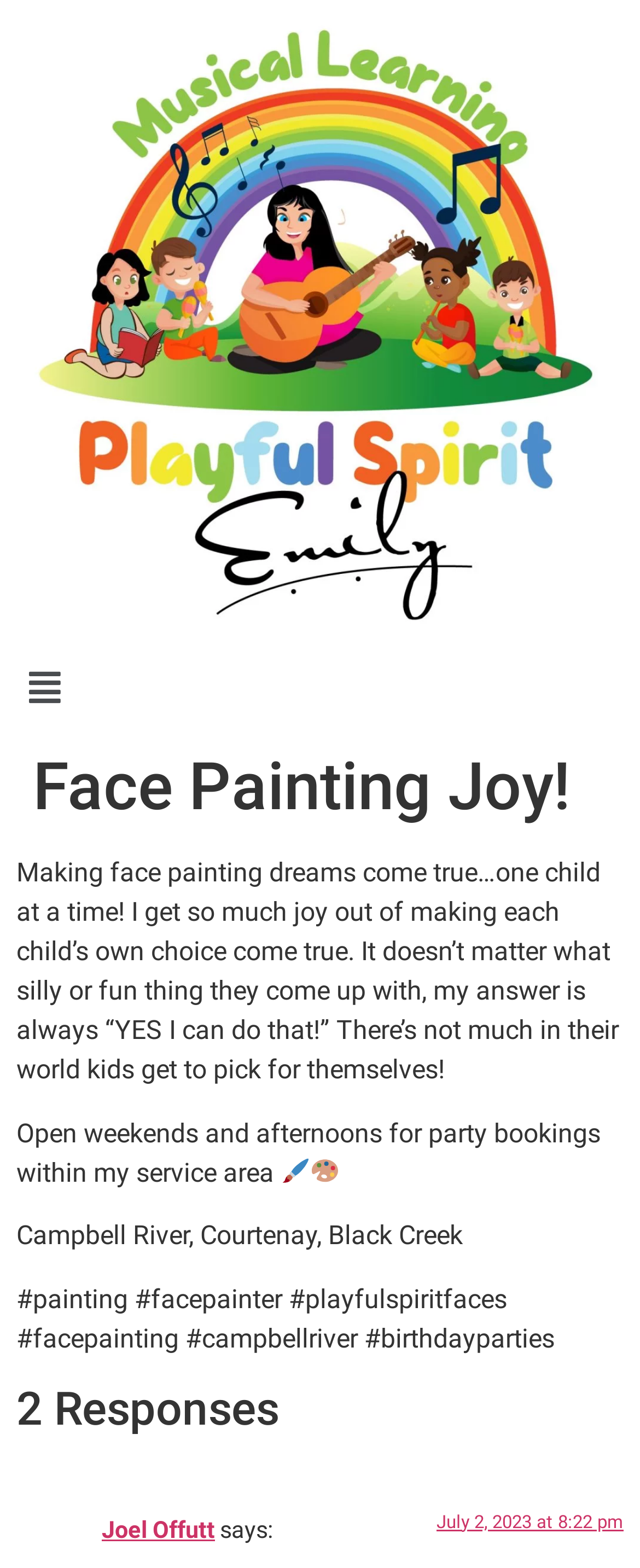What is the theme of the face painter's hashtags?
Based on the image, provide your answer in one word or phrase.

Face painting and parties